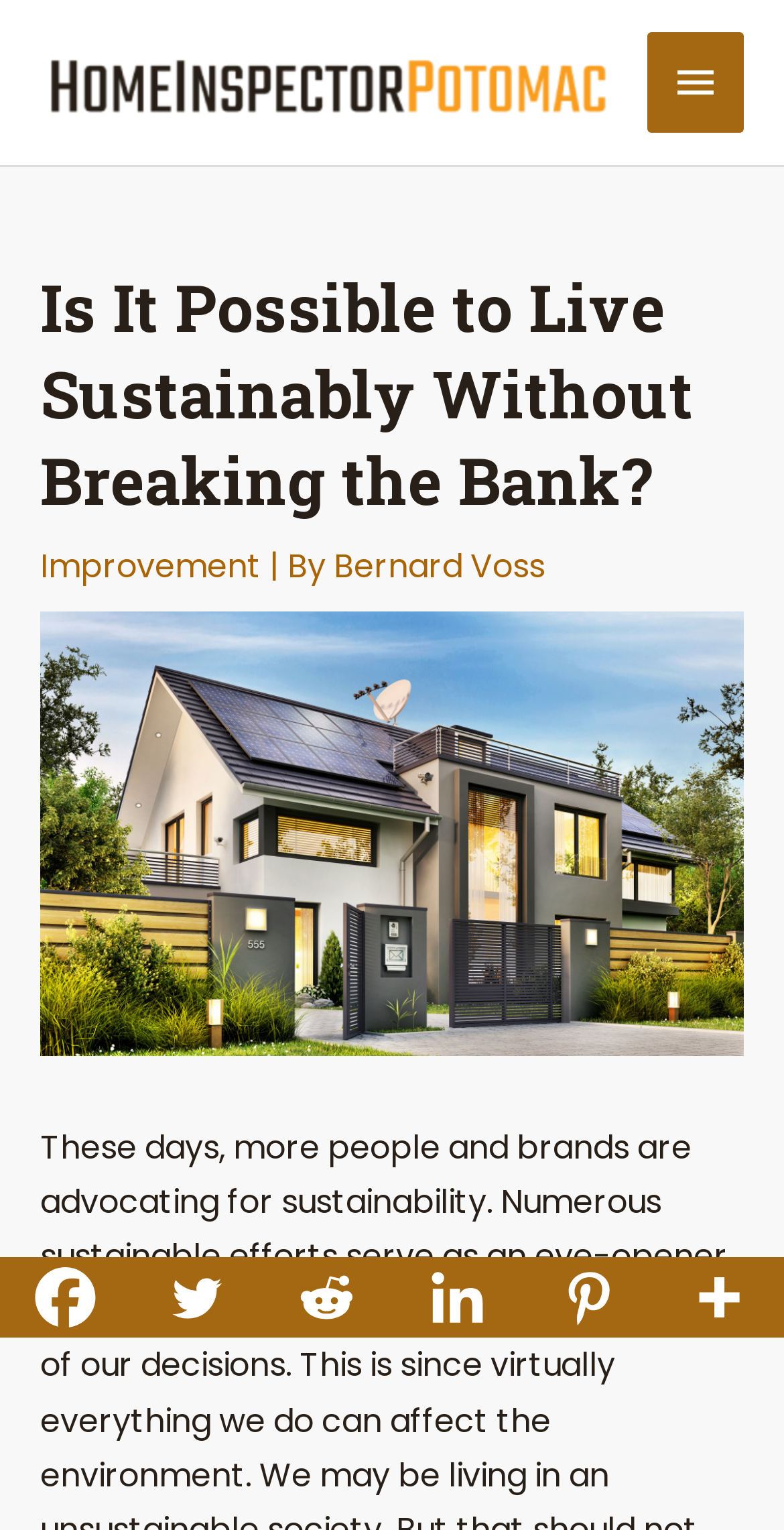What is the logo of the website?
Refer to the screenshot and deliver a thorough answer to the question presented.

The logo is located at the top left corner of the webpage, and it's an image with the text 'Homeinspector poto moto'.